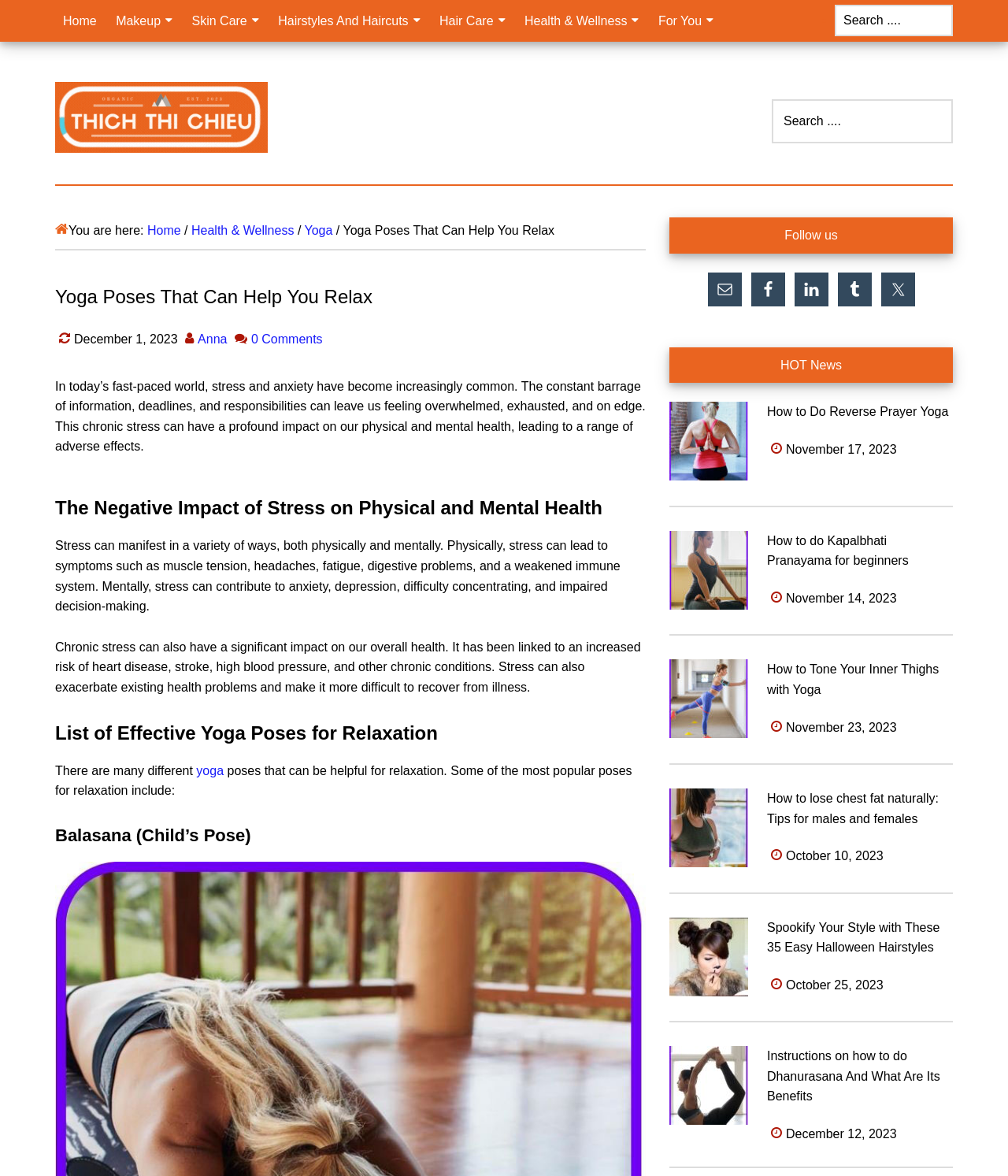What is the purpose of the yoga poses mentioned in the article?
From the image, respond using a single word or phrase.

Relaxation